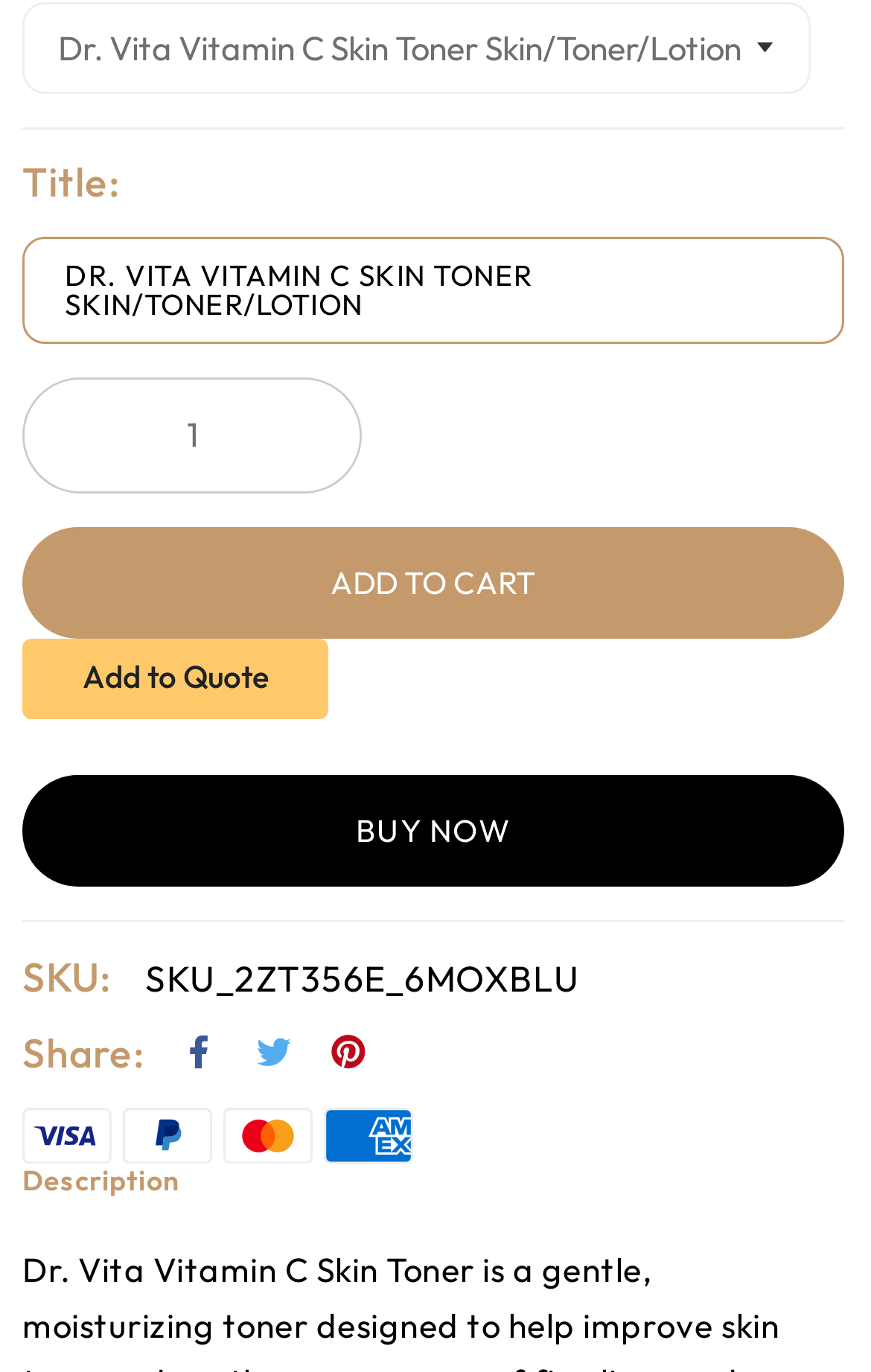Identify the bounding box coordinates of the section that should be clicked to achieve the task described: "Add to cart".

[0.026, 0.384, 0.969, 0.465]